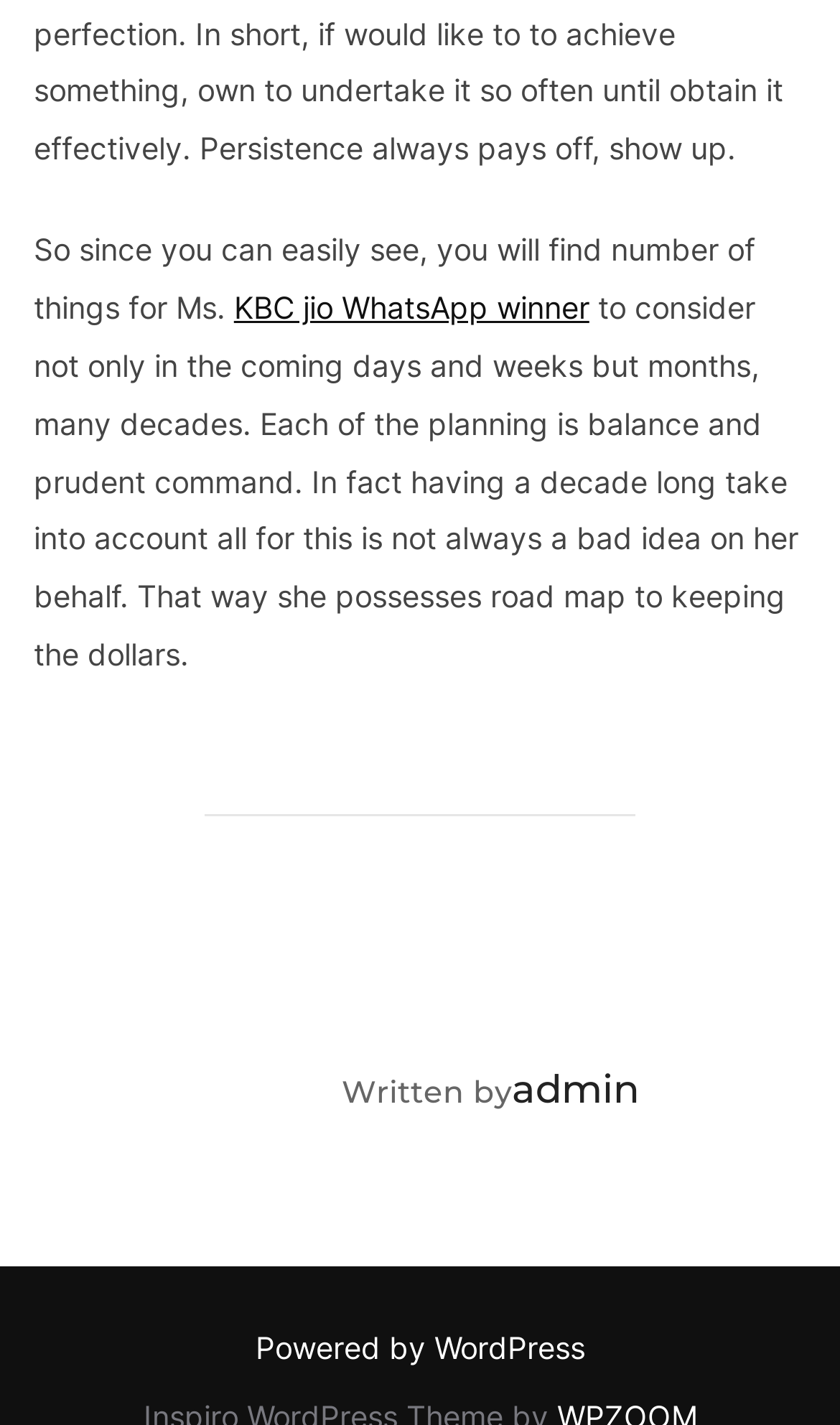Could you please study the image and provide a detailed answer to the question:
Who is the author of the article?

The author of the article can be found in the footer section of the webpage, where it is written 'Written by admin'.